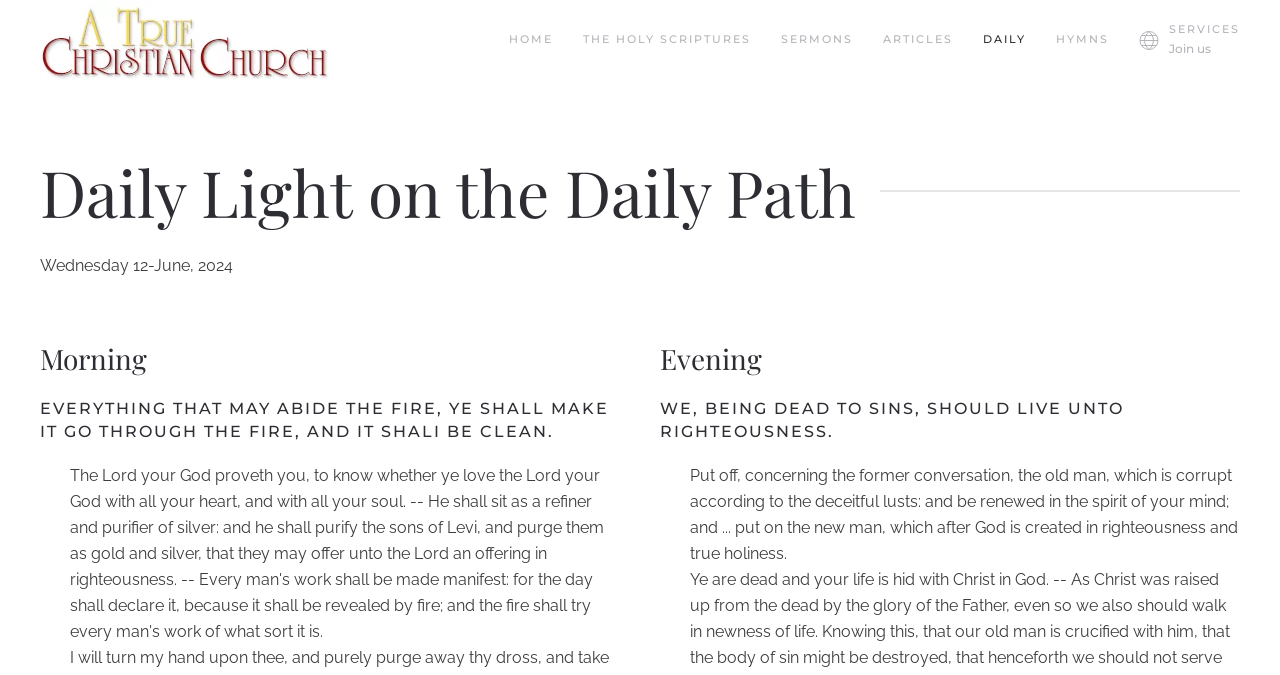Identify the bounding box coordinates of the section to be clicked to complete the task described by the following instruction: "explore hymns". The coordinates should be four float numbers between 0 and 1, formatted as [left, top, right, bottom].

[0.825, 0.0, 0.866, 0.119]